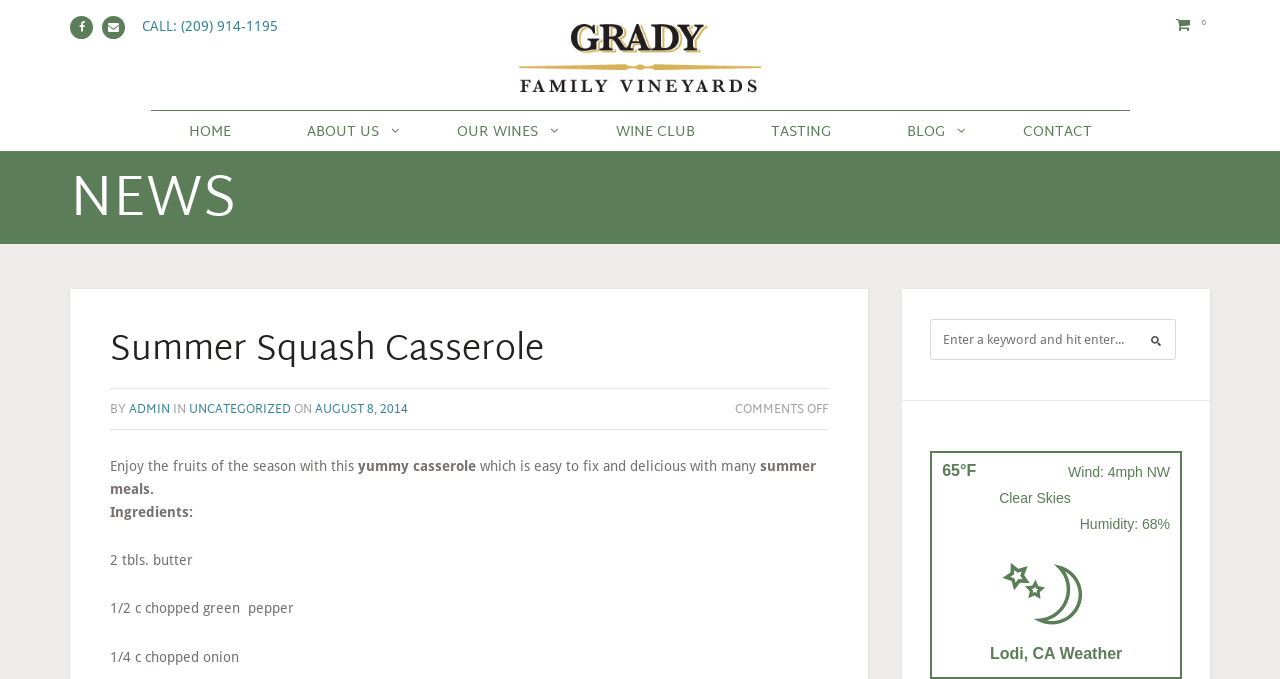Respond with a single word or phrase to the following question: What is the phone number to call?

(209) 914-1195